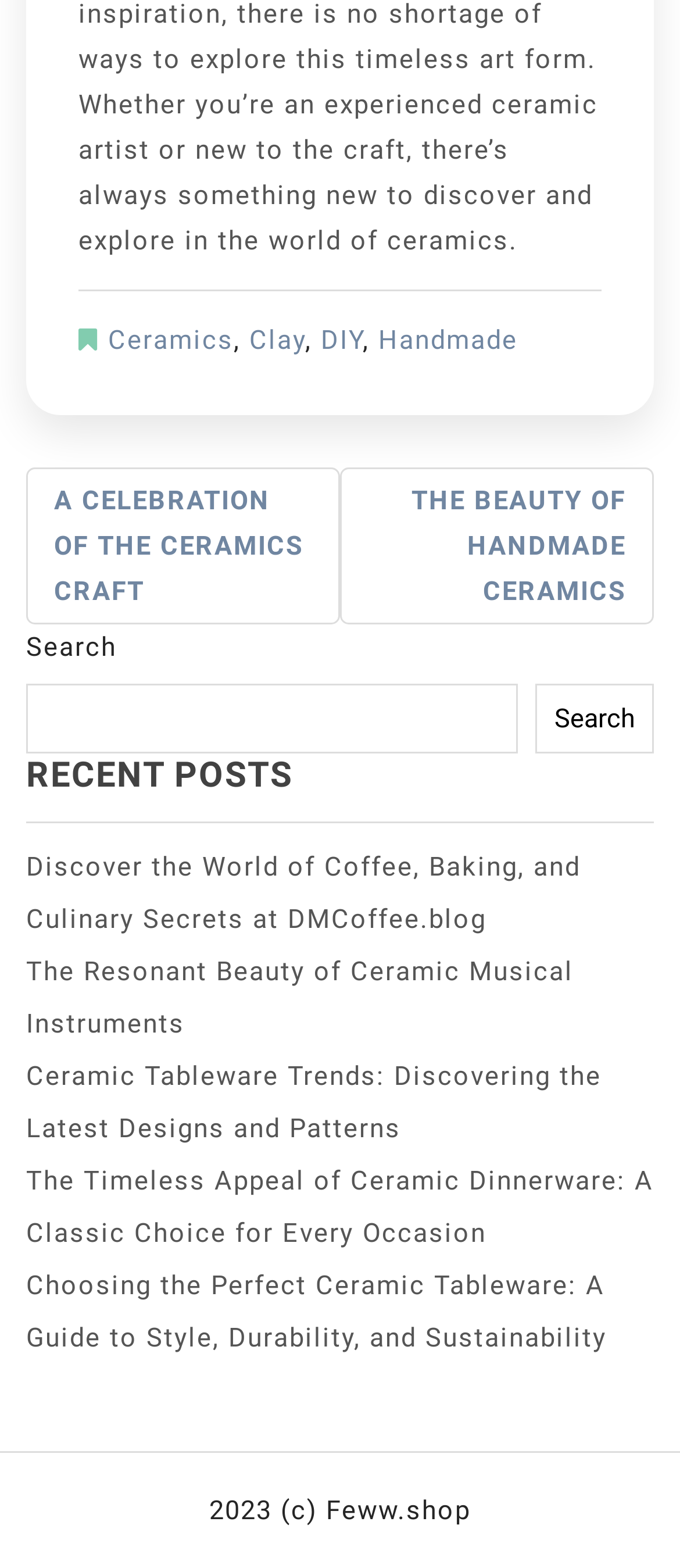Identify the bounding box coordinates of the element to click to follow this instruction: 'Go to the post about ceramics craft'. Ensure the coordinates are four float values between 0 and 1, provided as [left, top, right, bottom].

[0.038, 0.298, 0.5, 0.398]